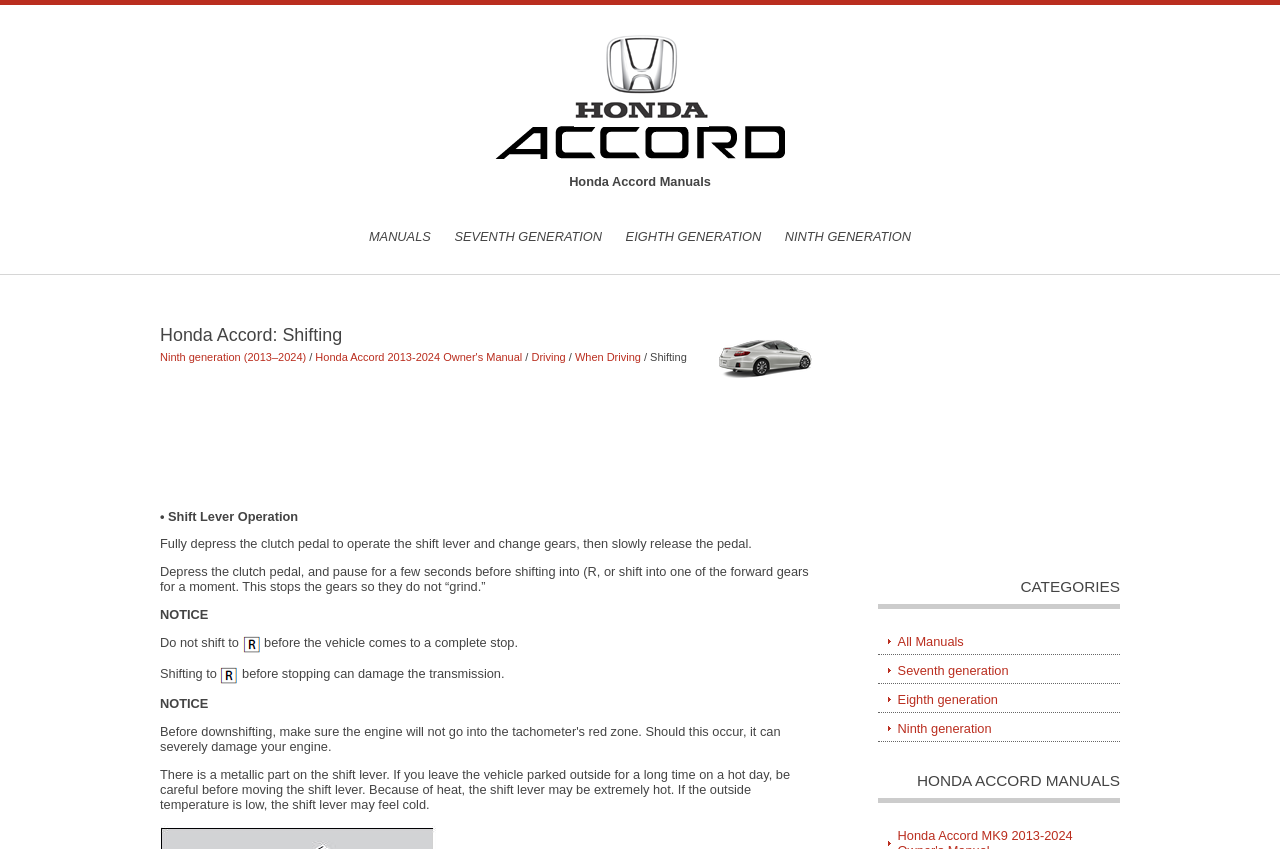For the following element description, predict the bounding box coordinates in the format (top-left x, top-left y, bottom-right x, bottom-right y). All values should be floating point numbers between 0 and 1. Description: Mary Blocksma

None